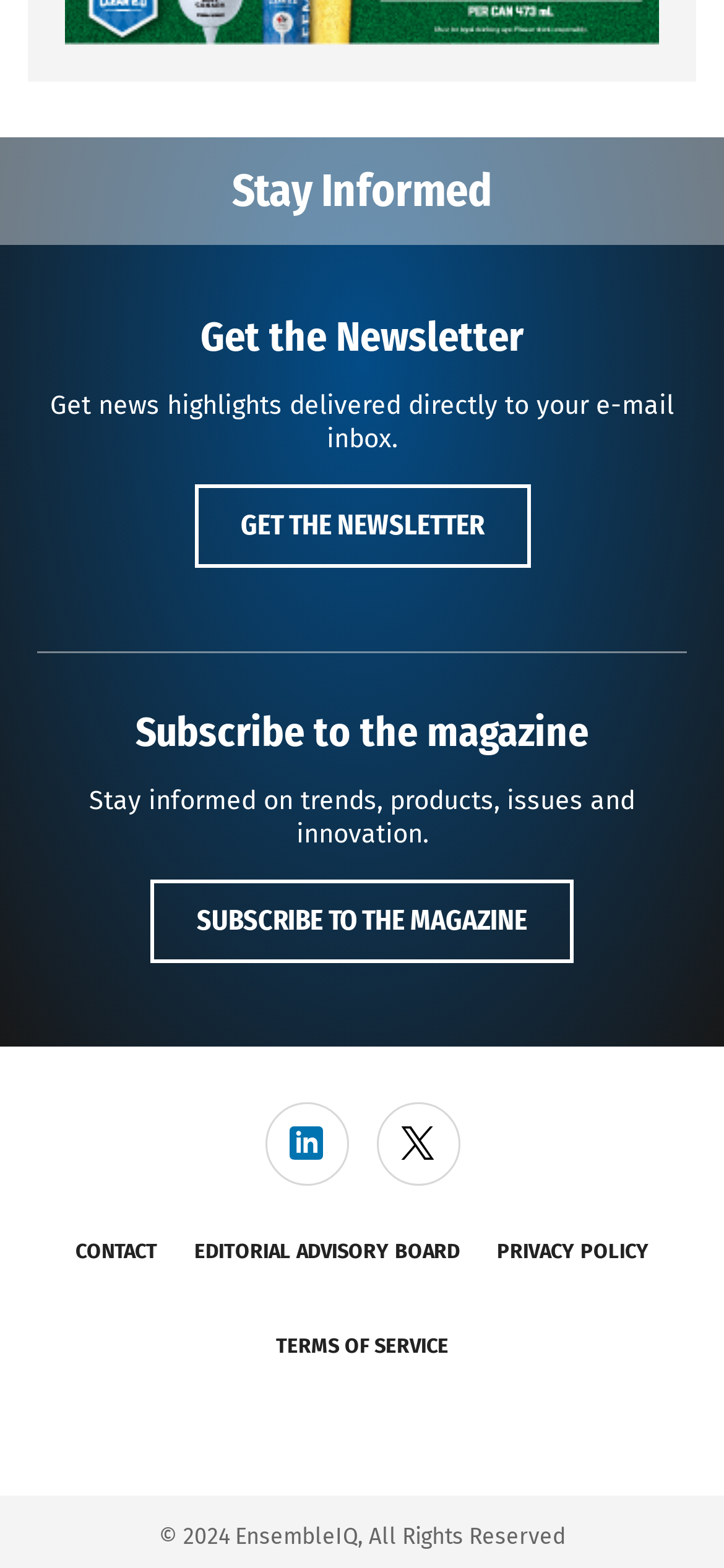Can you provide the bounding box coordinates for the element that should be clicked to implement the instruction: "View terms of service"?

[0.381, 0.851, 0.619, 0.866]